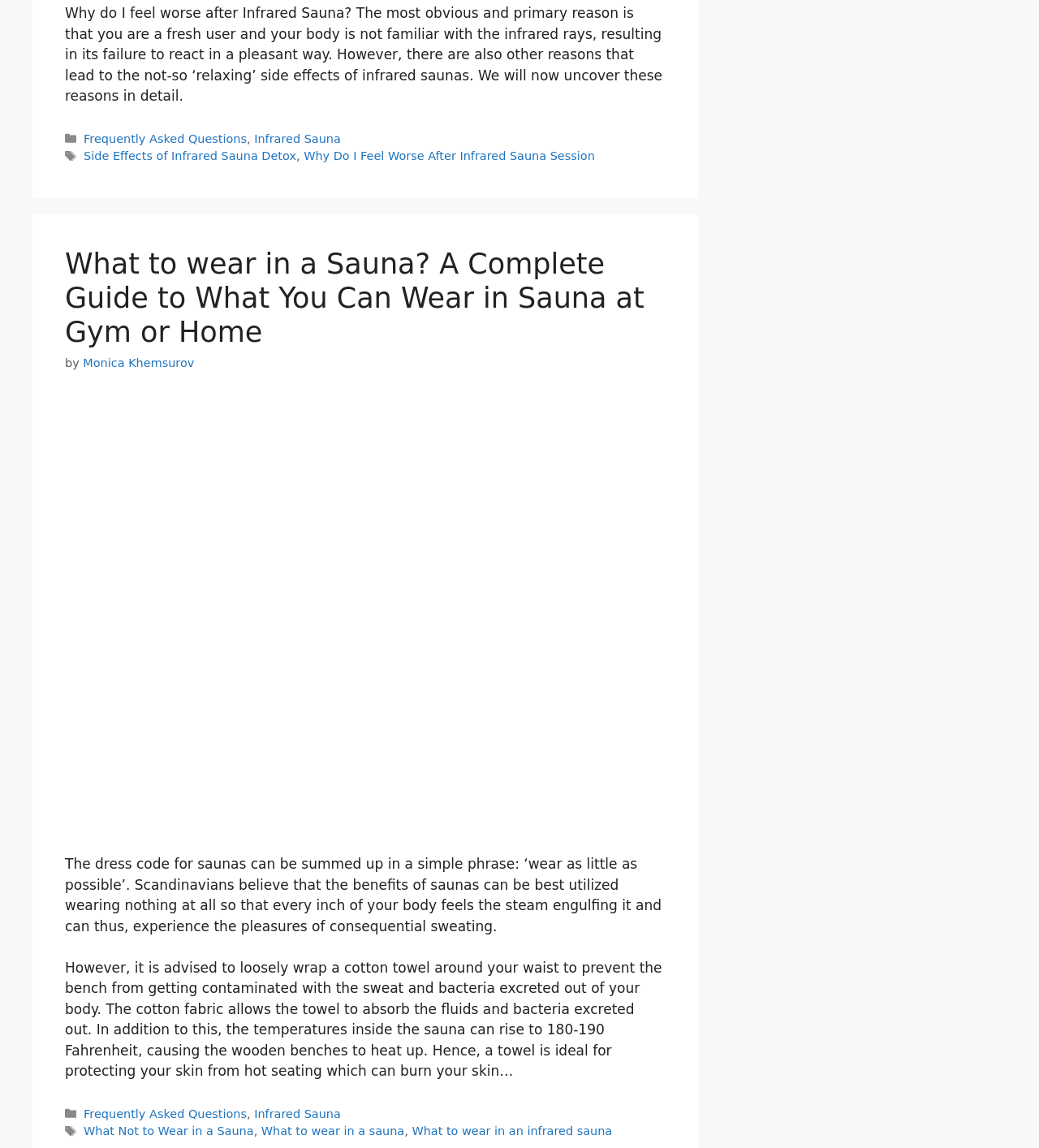Who wrote the article 'What to wear in a Sauna?'
Kindly give a detailed and elaborate answer to the question.

The author of the article 'What to wear in a Sauna?' is Monica Khemsurov, as mentioned in the byline of the article.